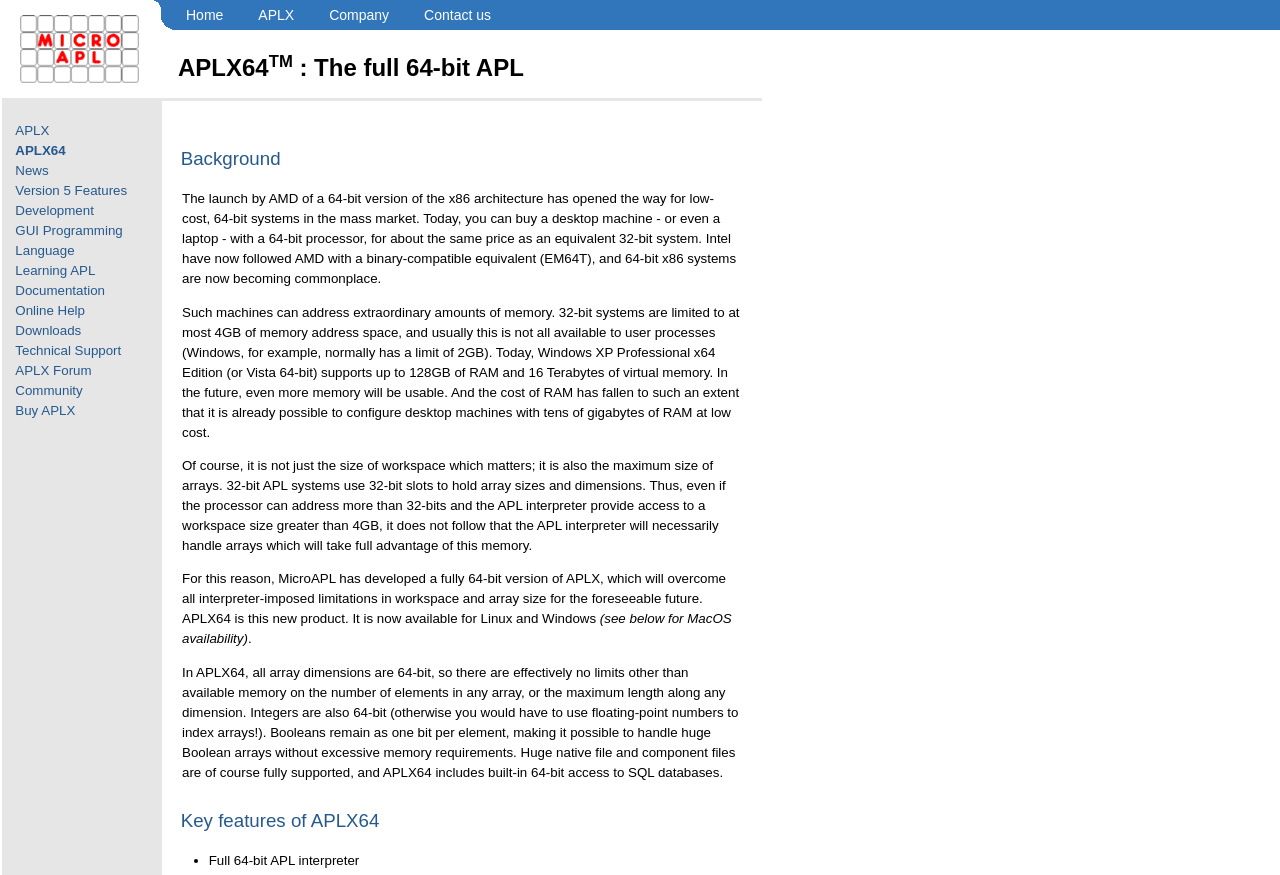Please provide a short answer using a single word or phrase for the question:
What are the main sections of the webpage?

Home, APLX, Company, Contact us